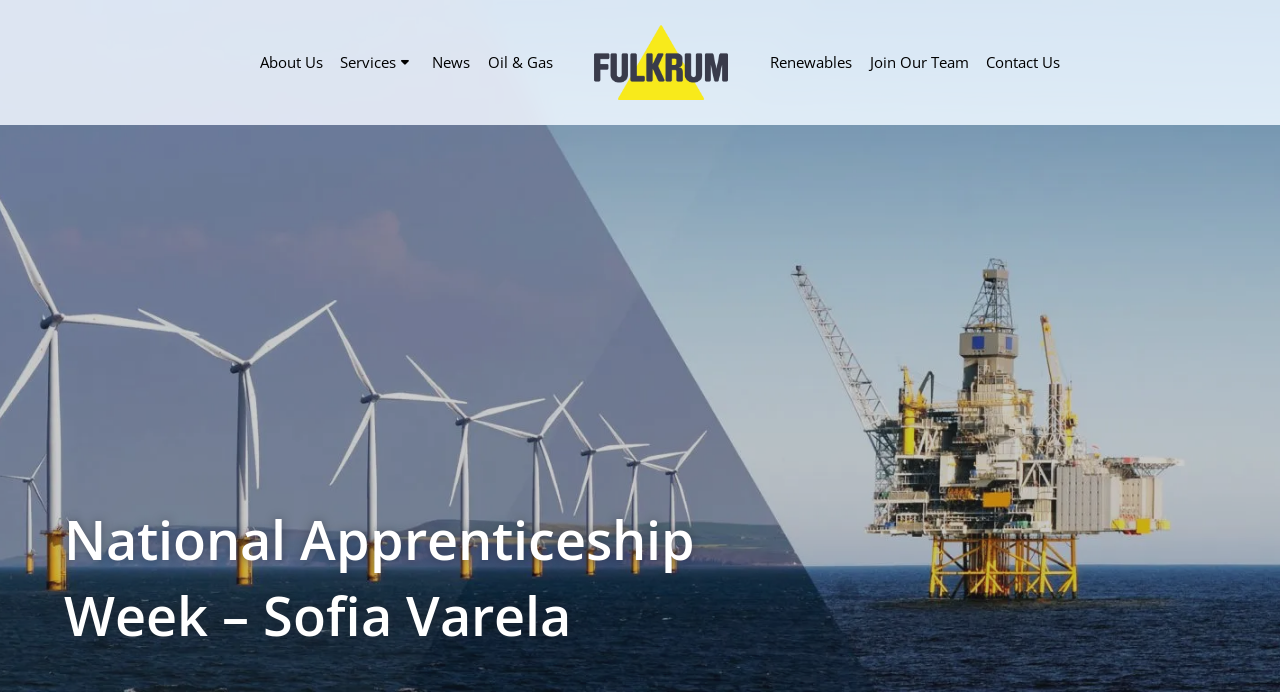Pinpoint the bounding box coordinates of the clickable area needed to execute the instruction: "read national apprenticeship week article". The coordinates should be specified as four float numbers between 0 and 1, i.e., [left, top, right, bottom].

[0.05, 0.718, 0.62, 0.934]